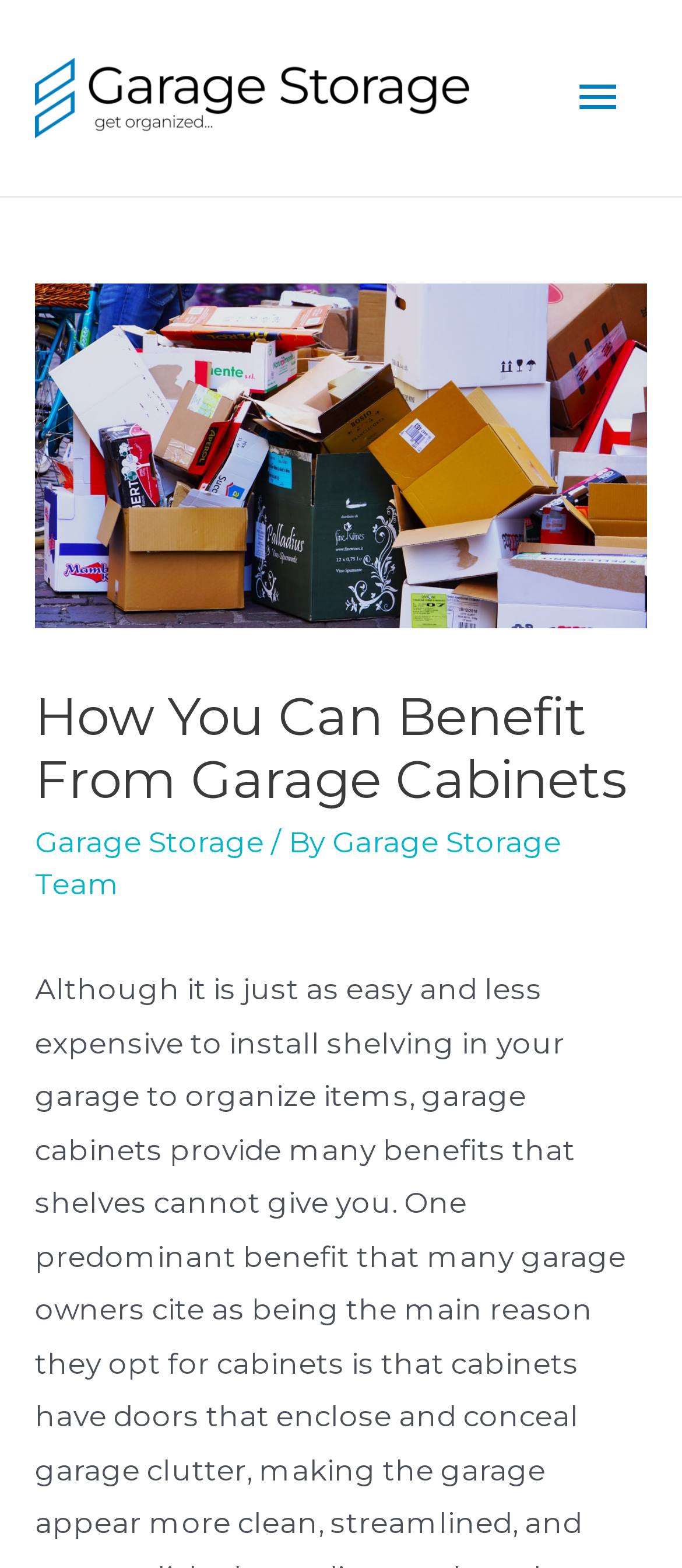Provide a brief response to the question using a single word or phrase: 
What is the logo of the website?

Garage Storage